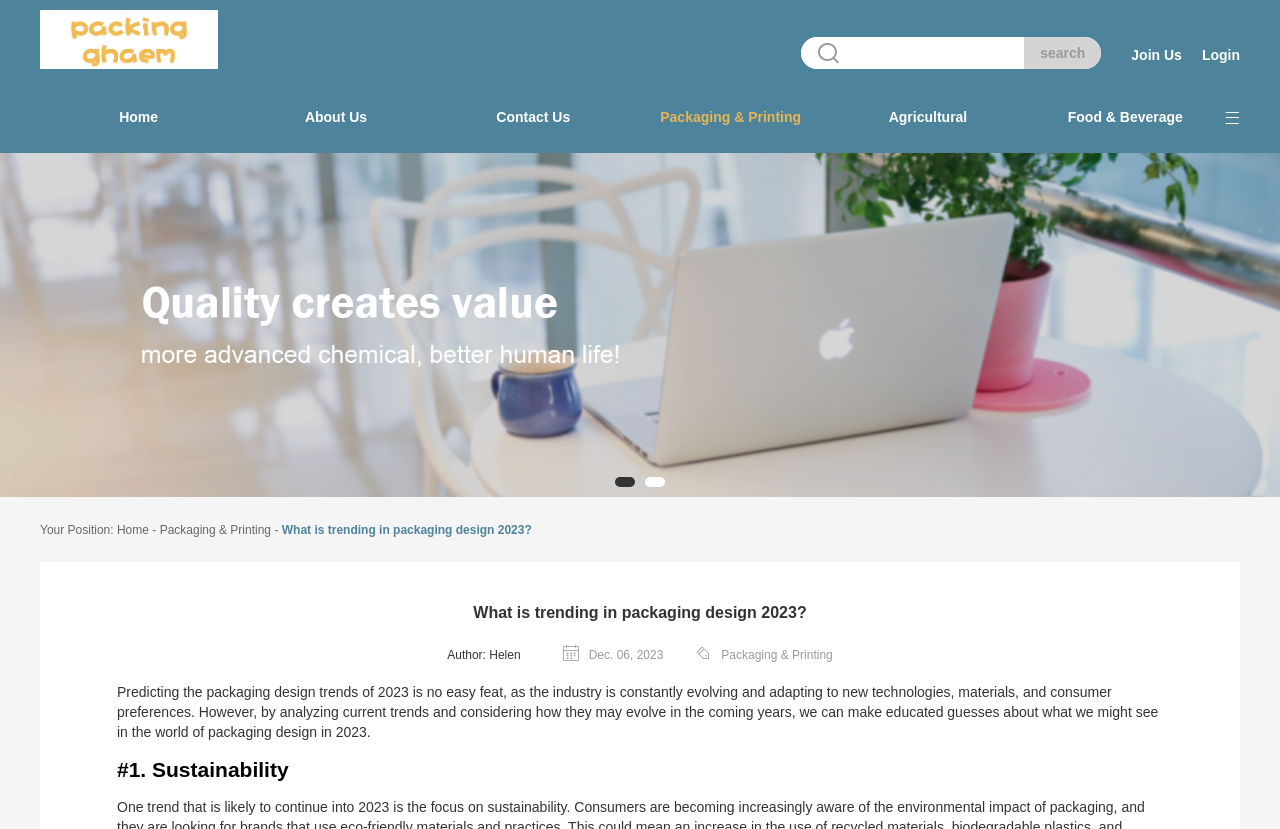Answer the following query with a single word or phrase:
What is the date of the article?

Dec. 06, 2023